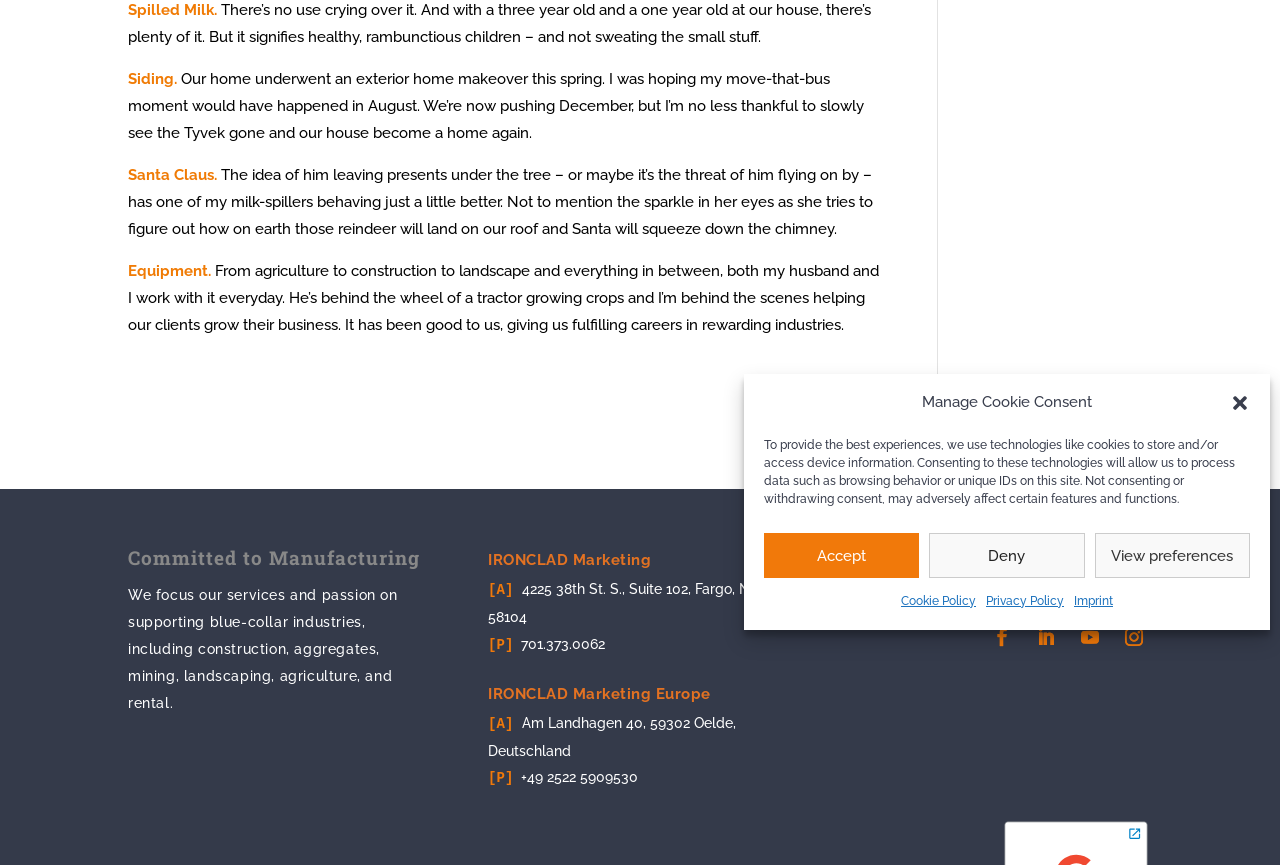For the following element description, predict the bounding box coordinates in the format (top-left x, top-left y, bottom-right x, bottom-right y). All values should be floating point numbers between 0 and 1. Description: Buy crispbreads

None